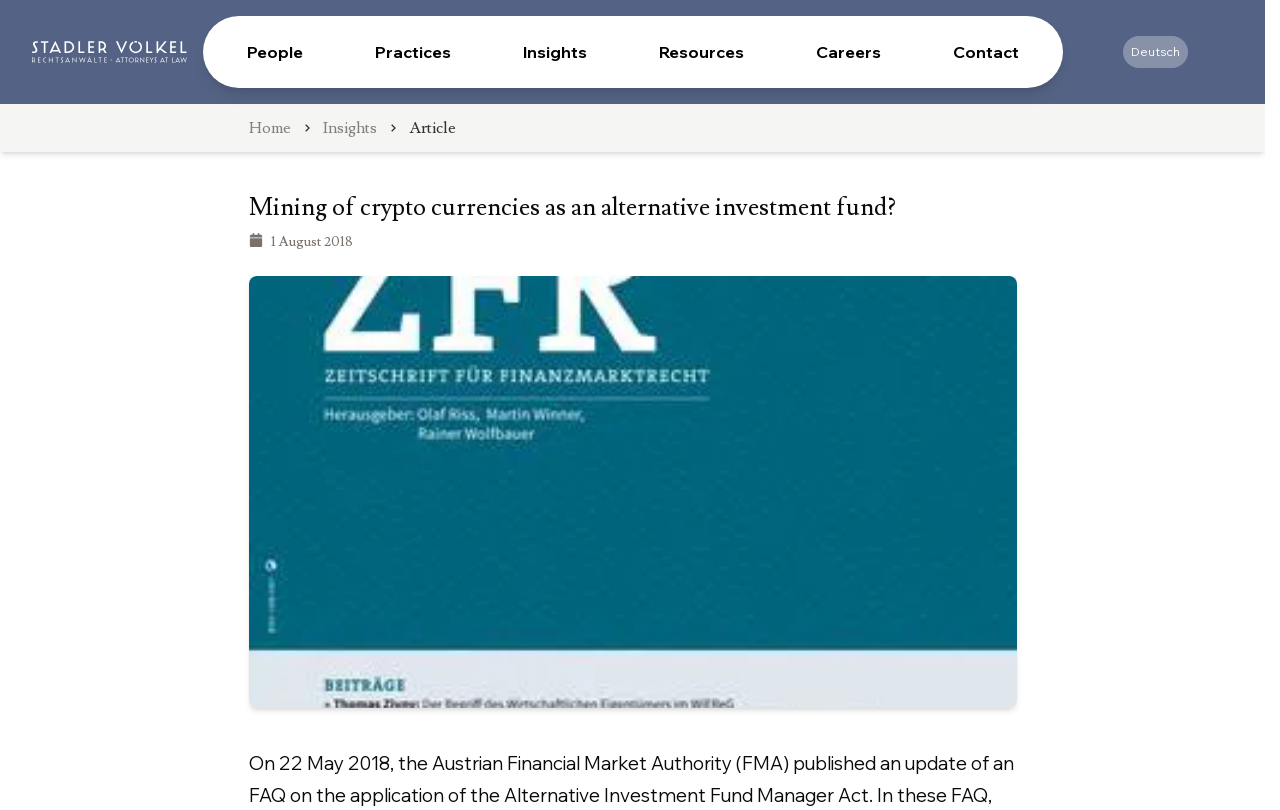Determine the bounding box coordinates of the clickable element necessary to fulfill the instruction: "Click on the STADLER VÖLKEL Rechtsanwälte GmbH link". Provide the coordinates as four float numbers within the 0 to 1 range, i.e., [left, top, right, bottom].

[0.025, 0.05, 0.146, 0.078]